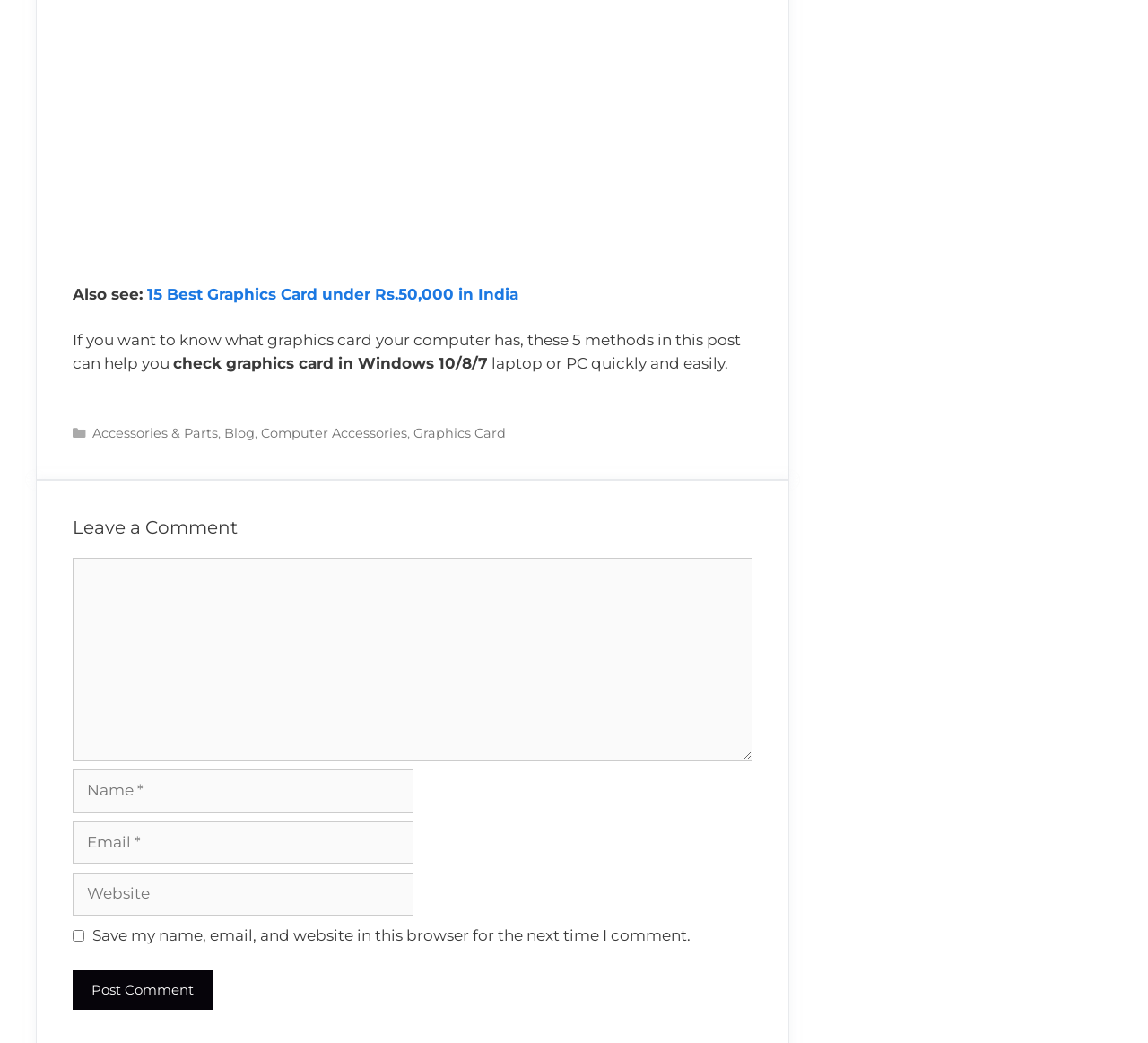Using the webpage screenshot, locate the HTML element that fits the following description and provide its bounding box: "Computer Accessories".

[0.227, 0.407, 0.354, 0.423]